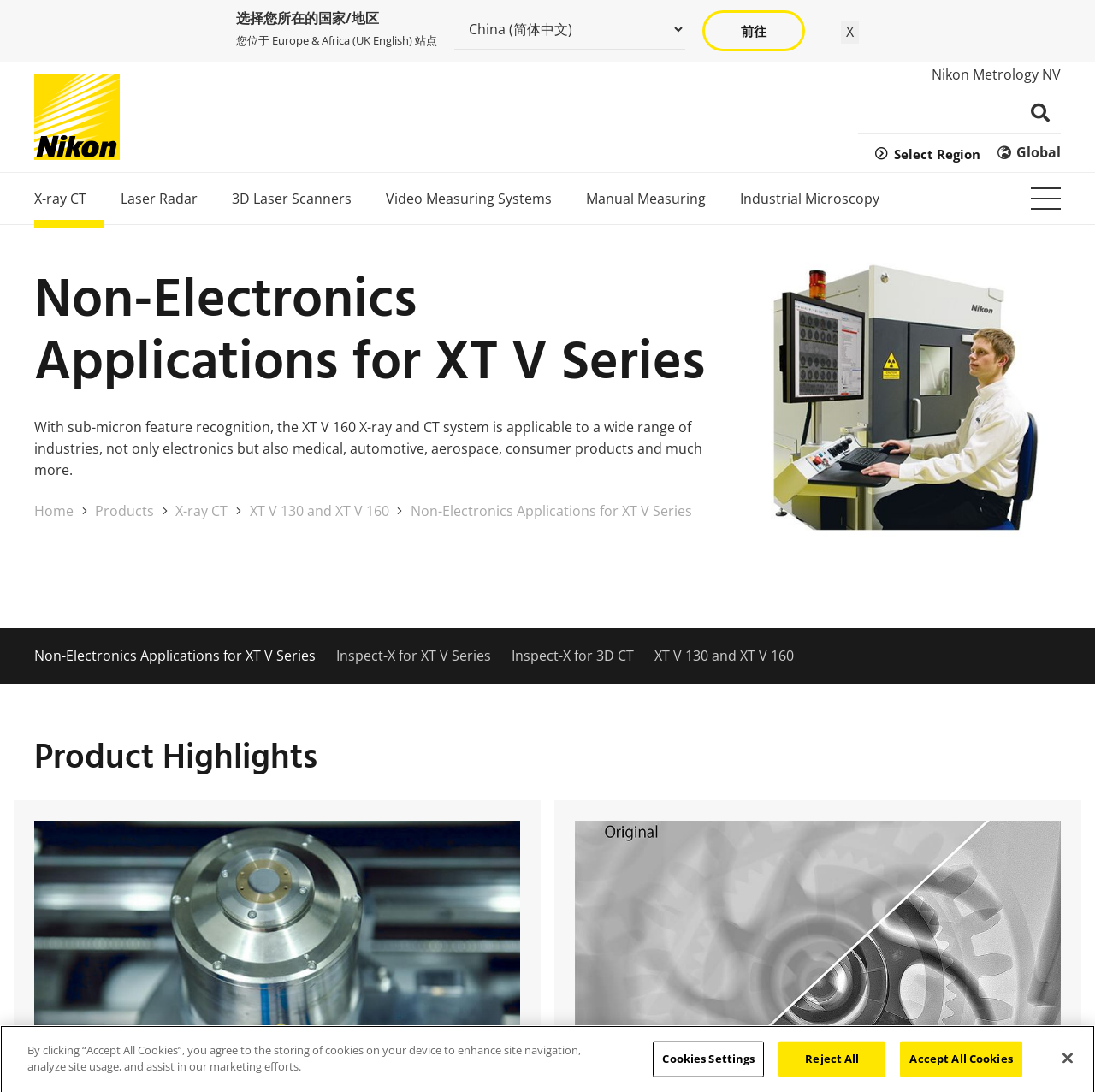Locate the bounding box coordinates for the element described below: "Global". The coordinates must be four float values between 0 and 1, formatted as [left, top, right, bottom].

[0.911, 0.131, 0.969, 0.148]